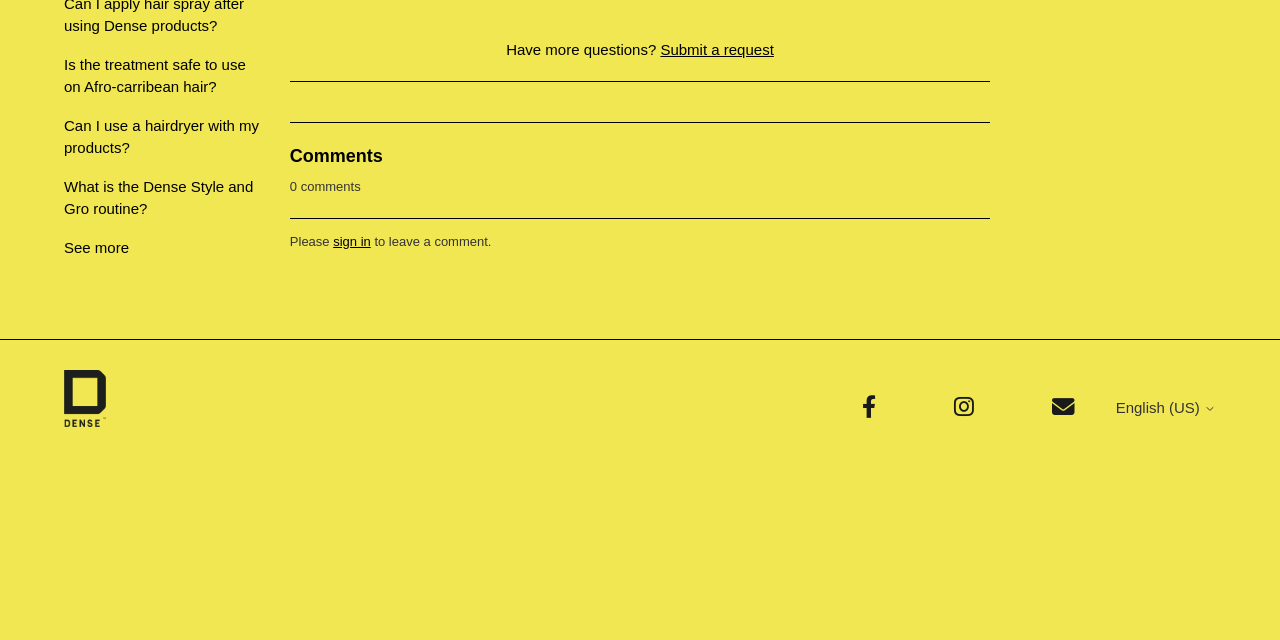Determine the bounding box coordinates for the HTML element mentioned in the following description: "parent_node: English (US)". The coordinates should be a list of four floats ranging from 0 to 1, represented as [left, top, right, bottom].

[0.664, 0.616, 0.694, 0.657]